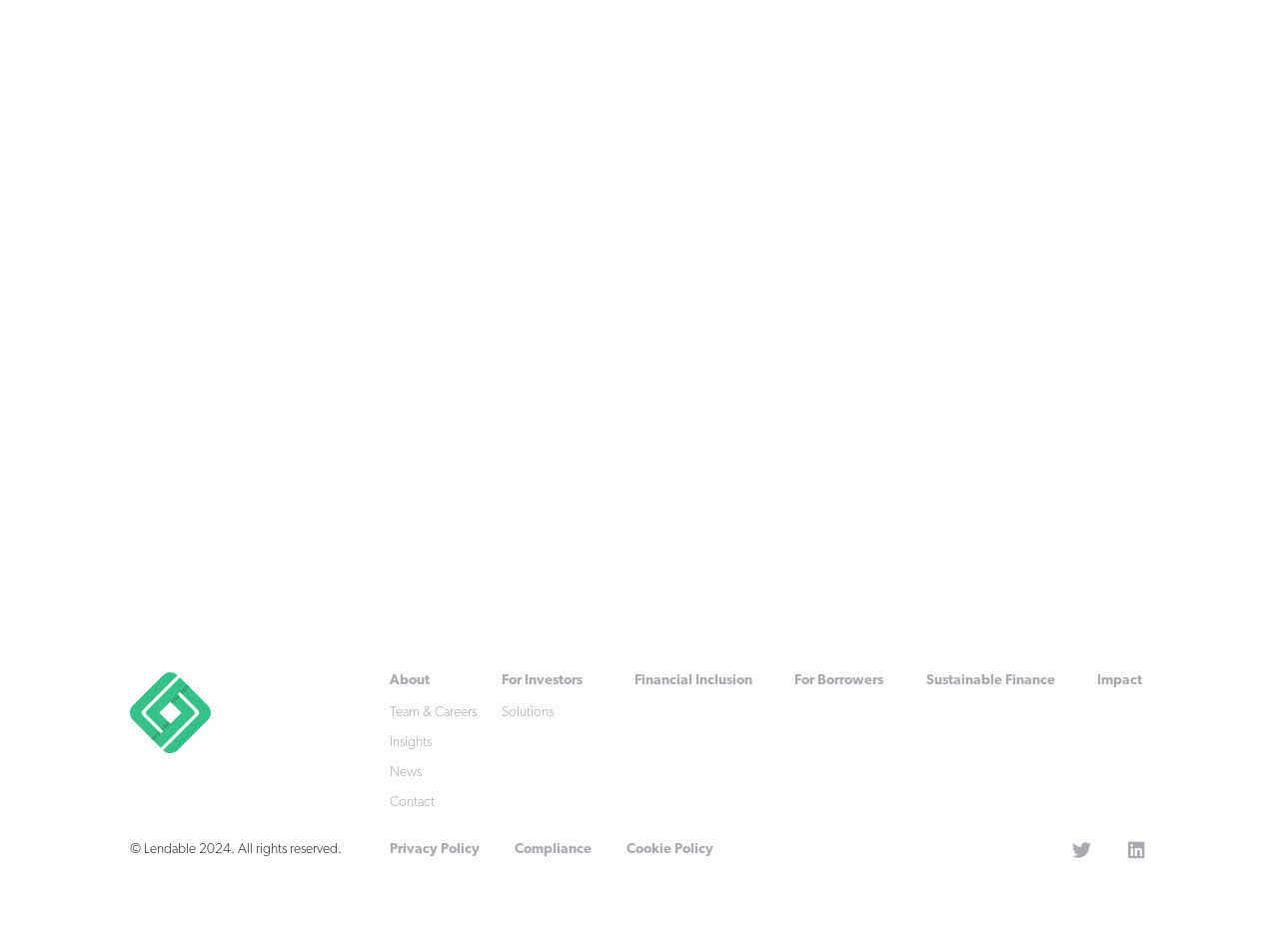Please locate the bounding box coordinates of the region I need to click to follow this instruction: "Check the Twitter link".

[0.838, 0.883, 0.853, 0.903]